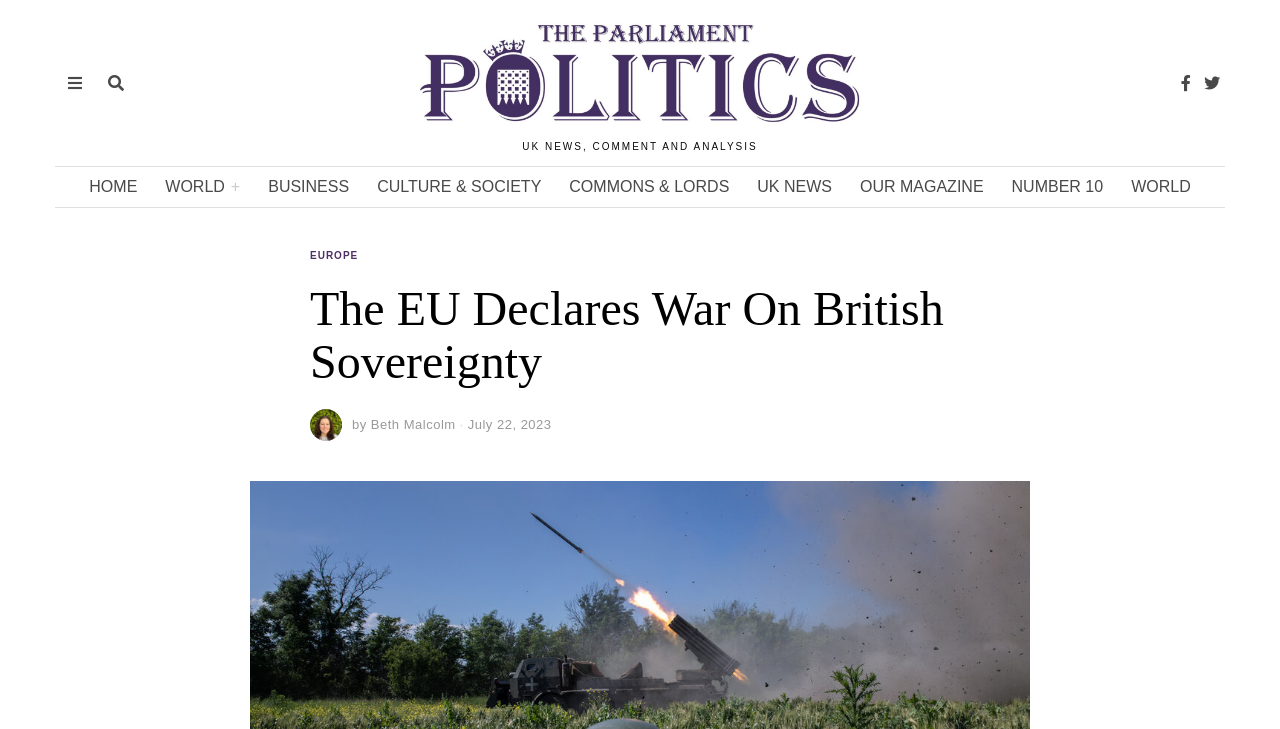Please specify the bounding box coordinates of the area that should be clicked to accomplish the following instruction: "Click on the 'Home' link". The coordinates should consist of four float numbers between 0 and 1, i.e., [left, top, right, bottom].

None